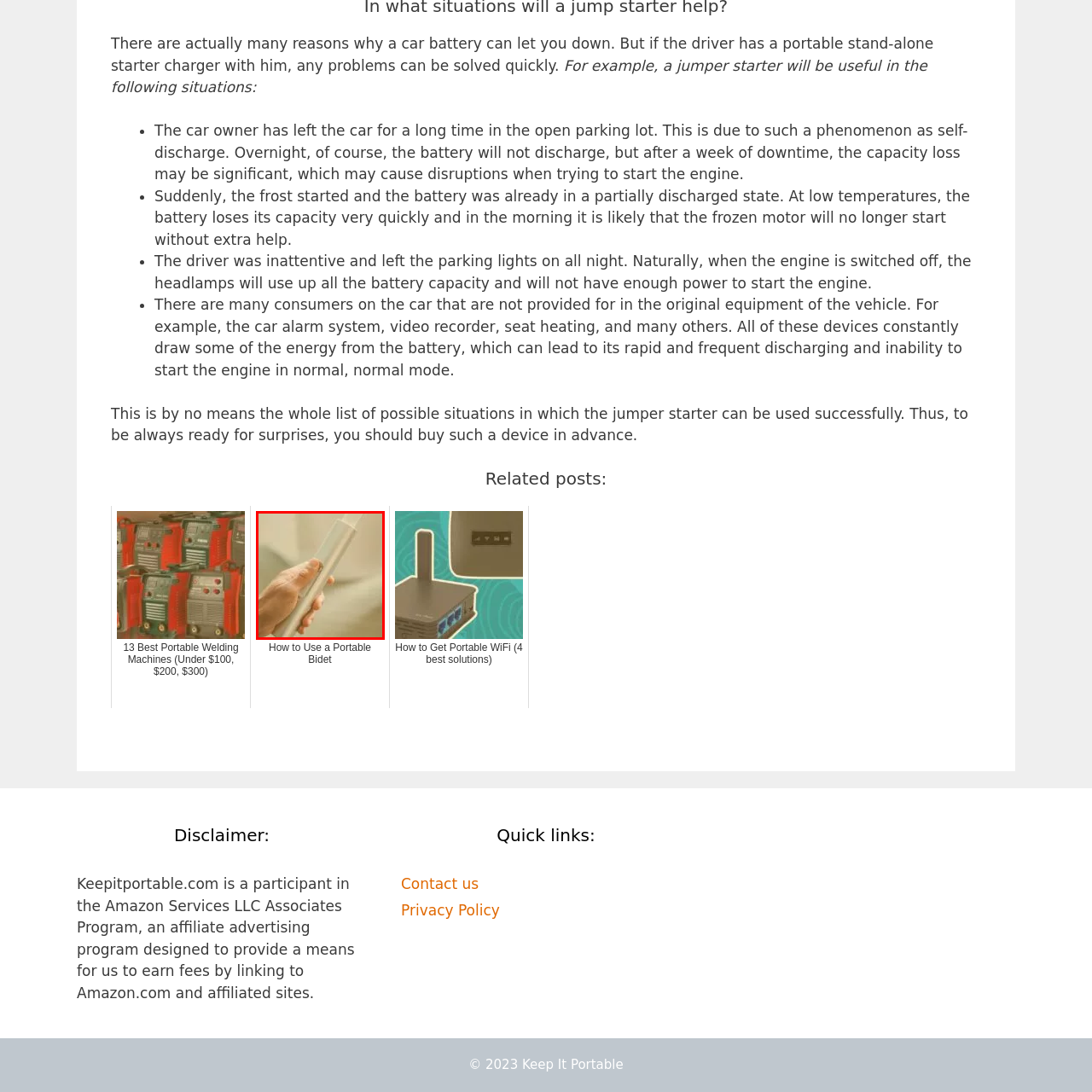What is the aesthetic of the device?
Look at the image highlighted within the red bounding box and provide a detailed answer to the question.

The caption describes the device as having a streamlined design and metallic finish, which suggests a contemporary aesthetic, ideal for travel.